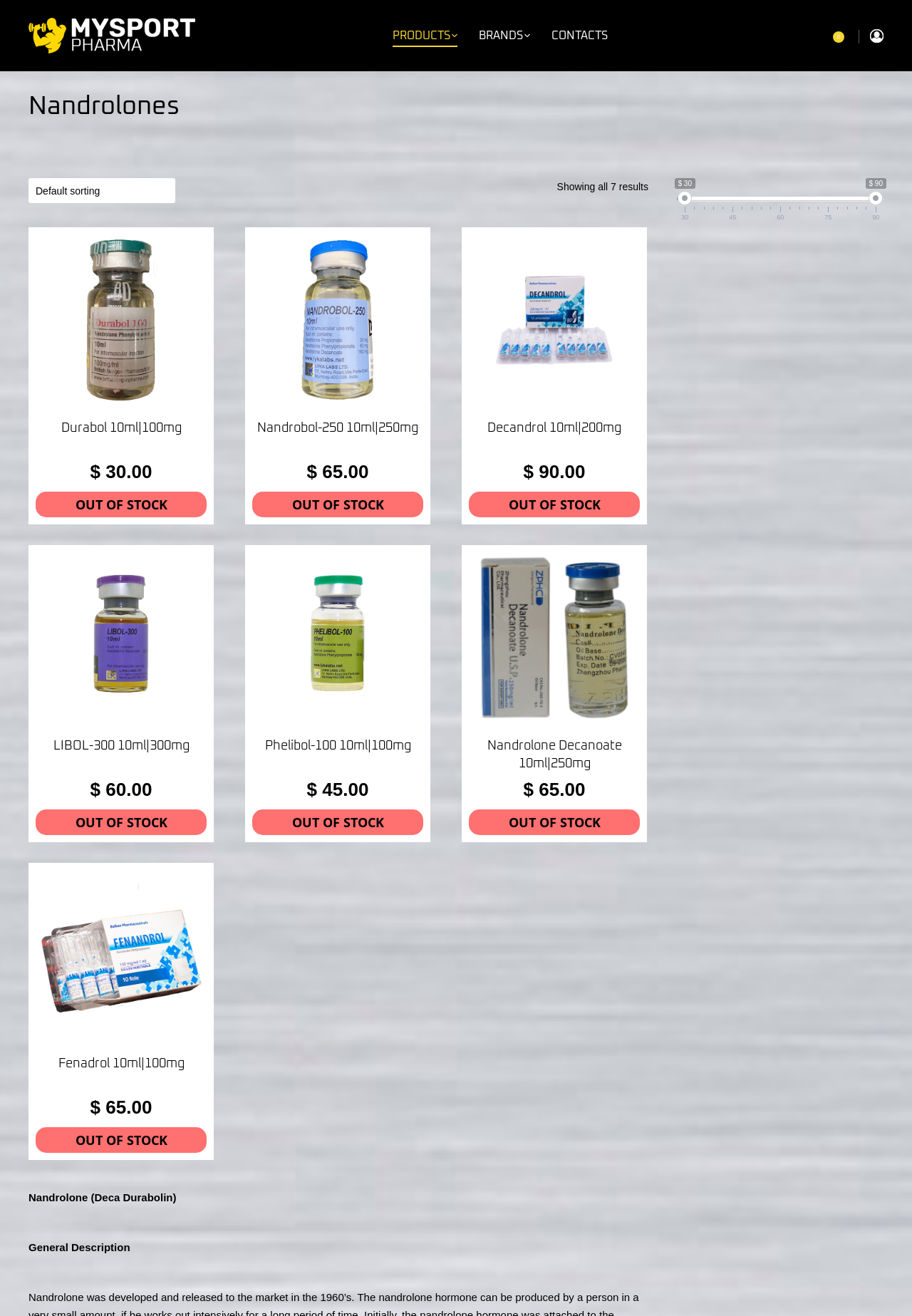Give the bounding box coordinates for the element described as: "alt="Nandrolone Decanoate Deca ZPHC"".

[0.514, 0.42, 0.702, 0.55]